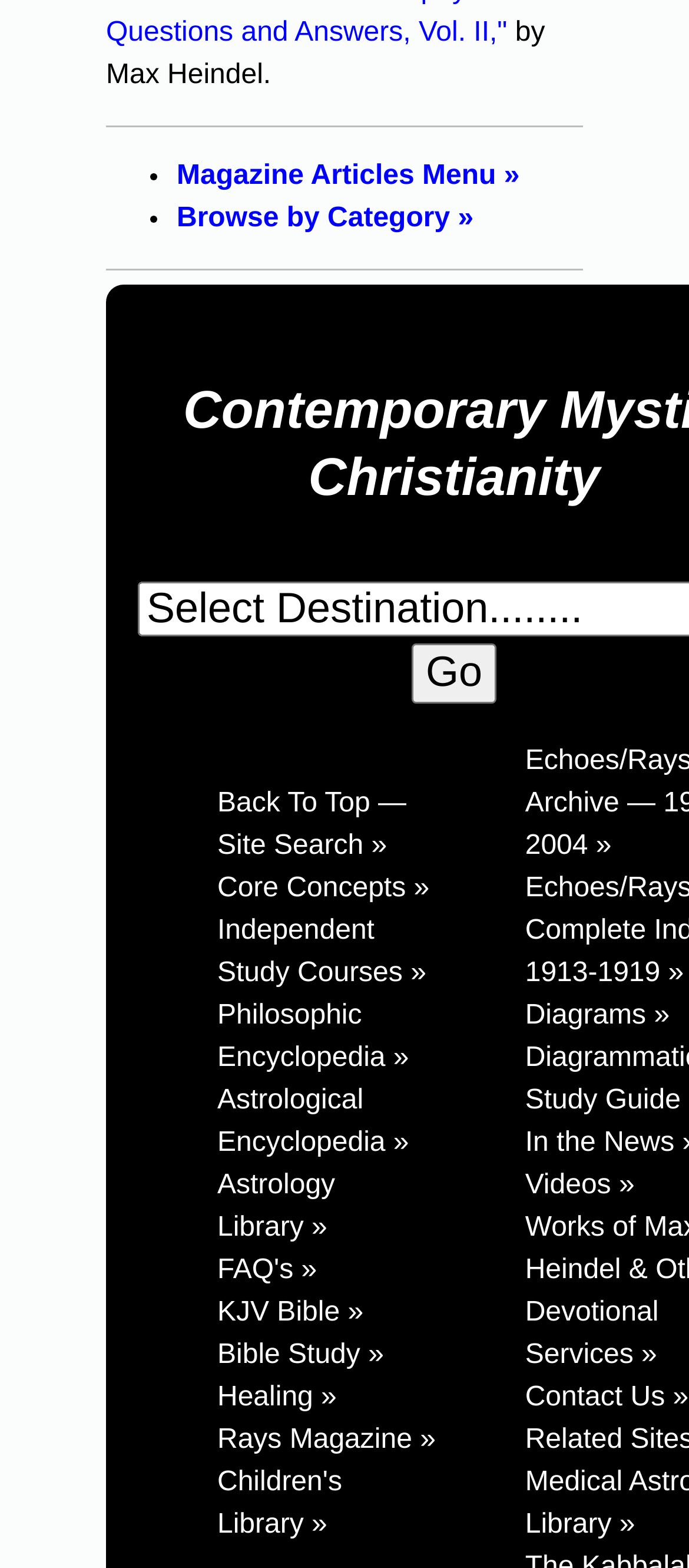What is the last item in the list of links?
Provide a comprehensive and detailed answer to the question.

The question can be answered by looking at the last link in the list of links on the webpage, which has the text 'Contact Us'.